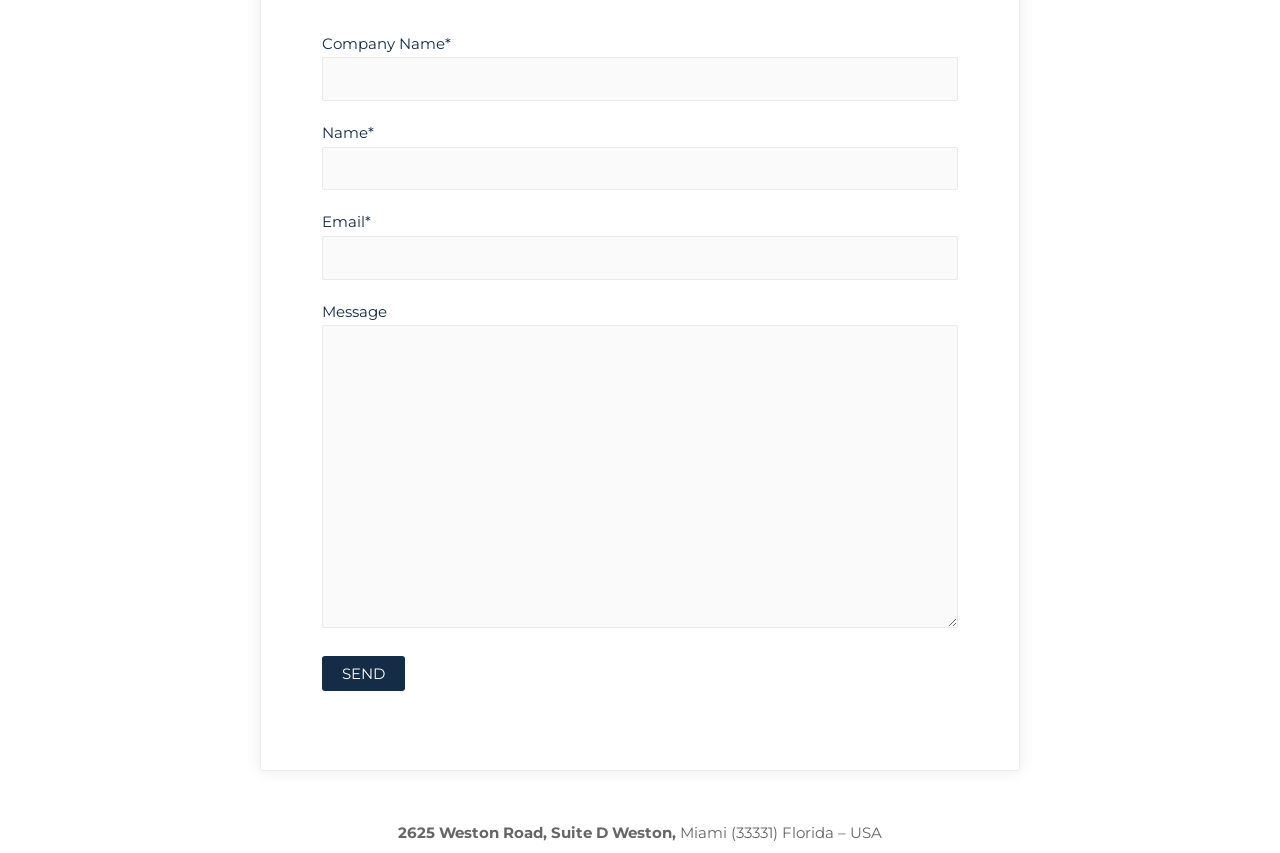Utilize the details in the image to give a detailed response to the question: What is the function of the button at the bottom of the form?

The button at the bottom of the form is labeled 'SEND', which suggests that its function is to send the message or form data to the company or organization.